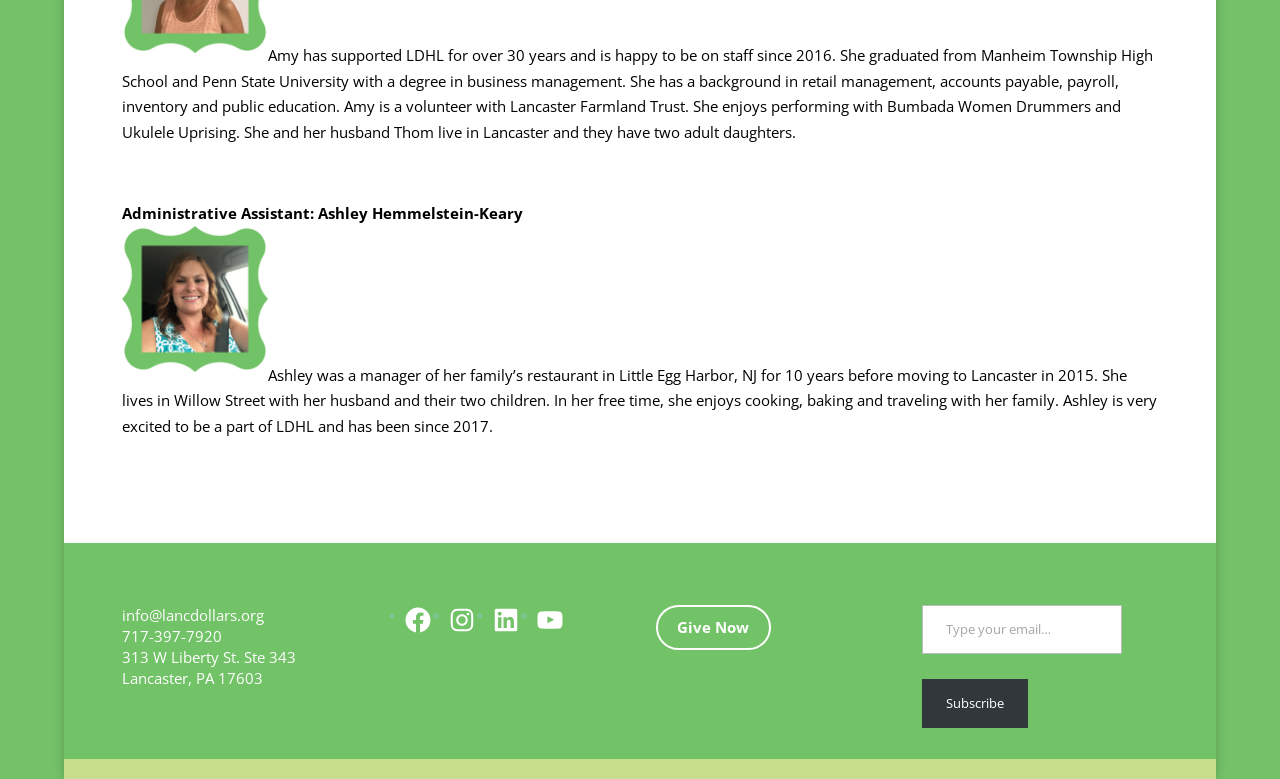Can you show the bounding box coordinates of the region to click on to complete the task described in the instruction: "view about me page"?

None